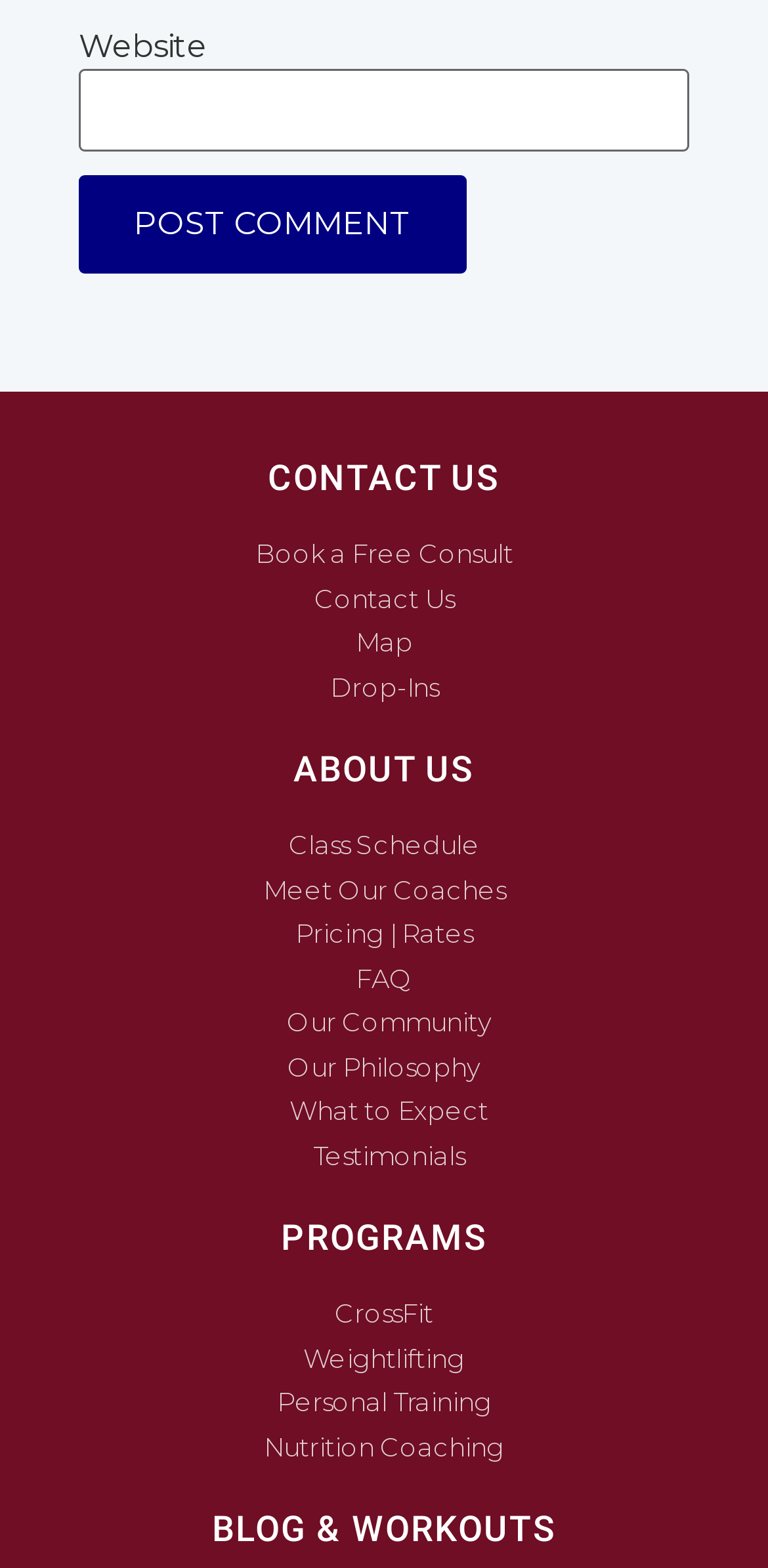What is the last link in the 'About Us' section?
Based on the image, answer the question in a detailed manner.

The 'About Us' section contains several links, and the last one is 'Testimonials', which is likely to lead to a page with customer testimonials or reviews.